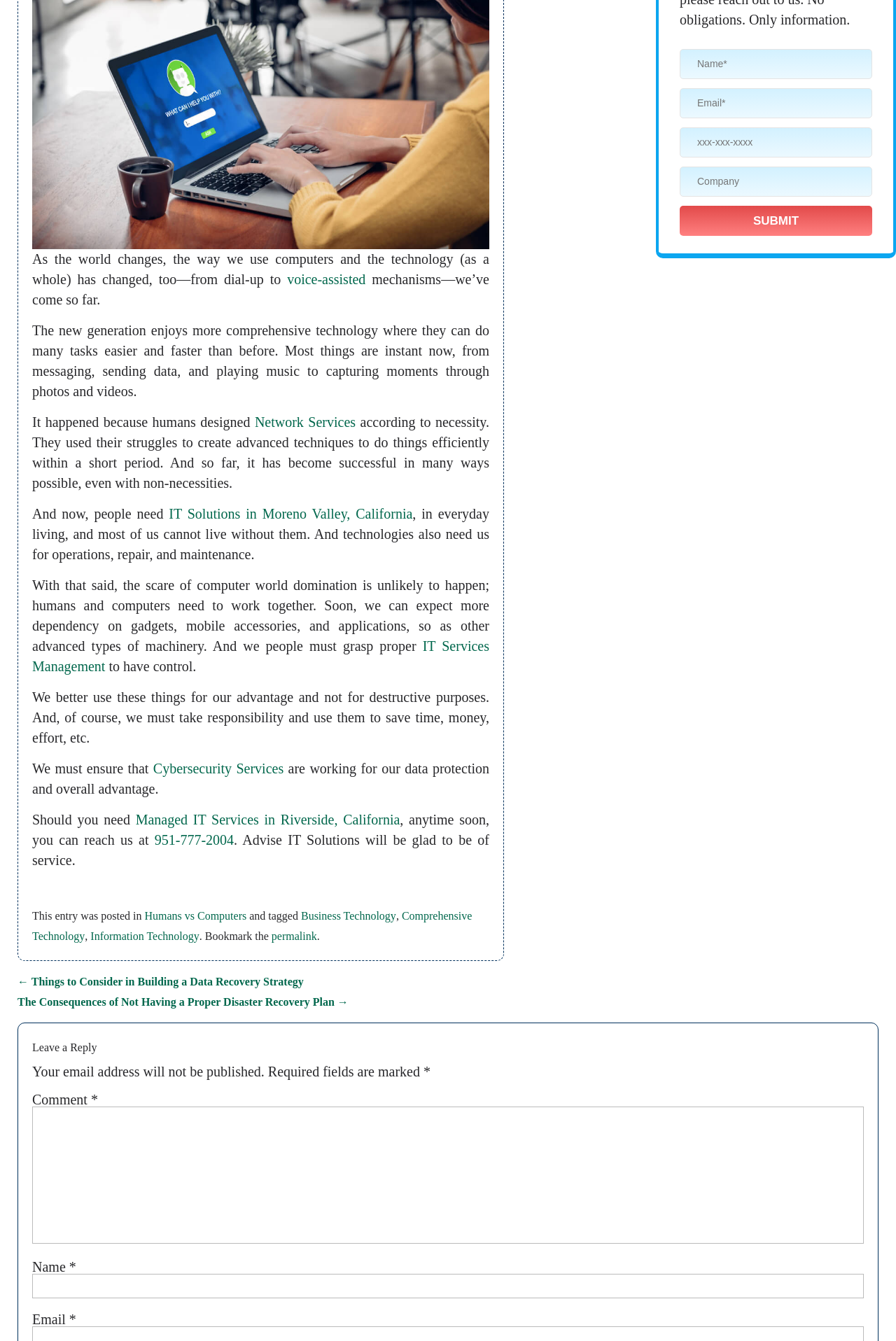What is the company mentioned on this webpage?
Provide a detailed answer to the question using information from the image.

The company is mentioned in the text as a provider of IT services, and a phone number is provided to contact them. The company seems to be offering services related to technology and computer management.